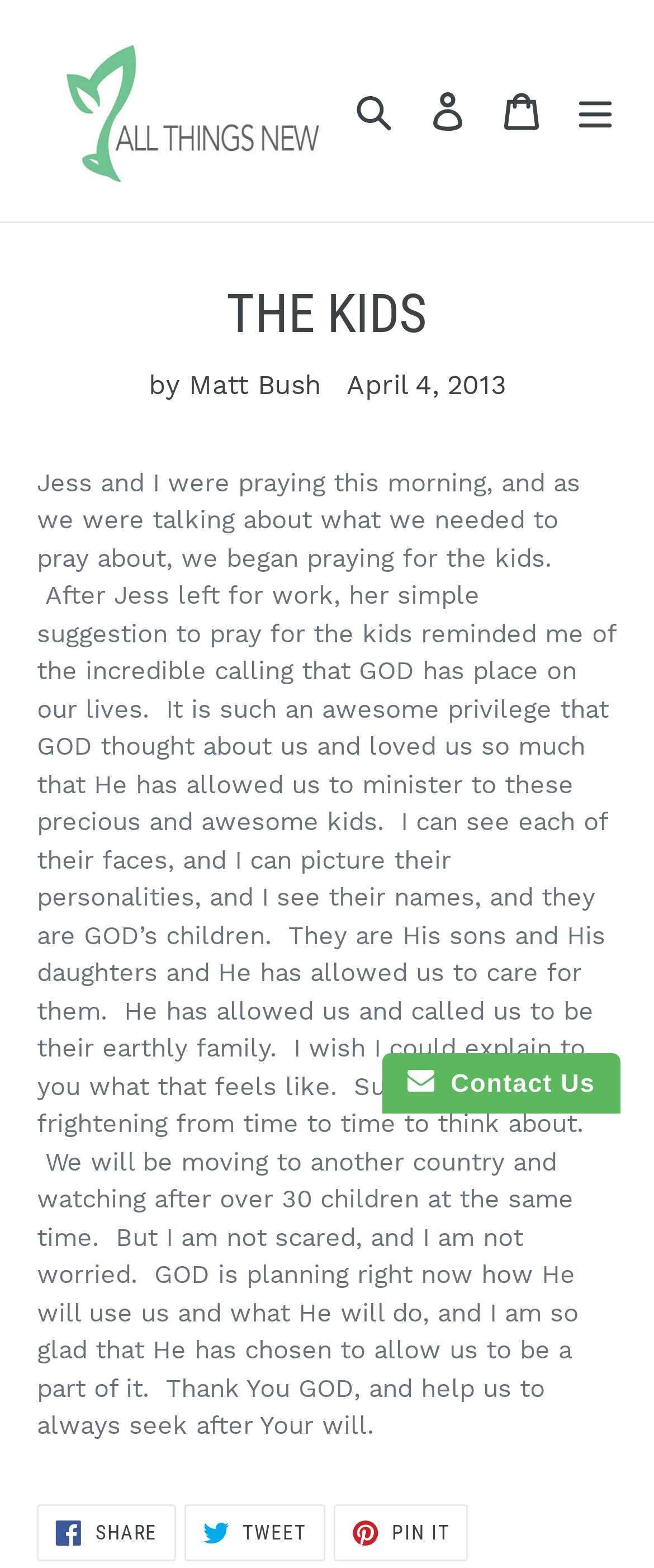What is the author of the article?
Please answer the question with a single word or phrase, referencing the image.

Matt Bush